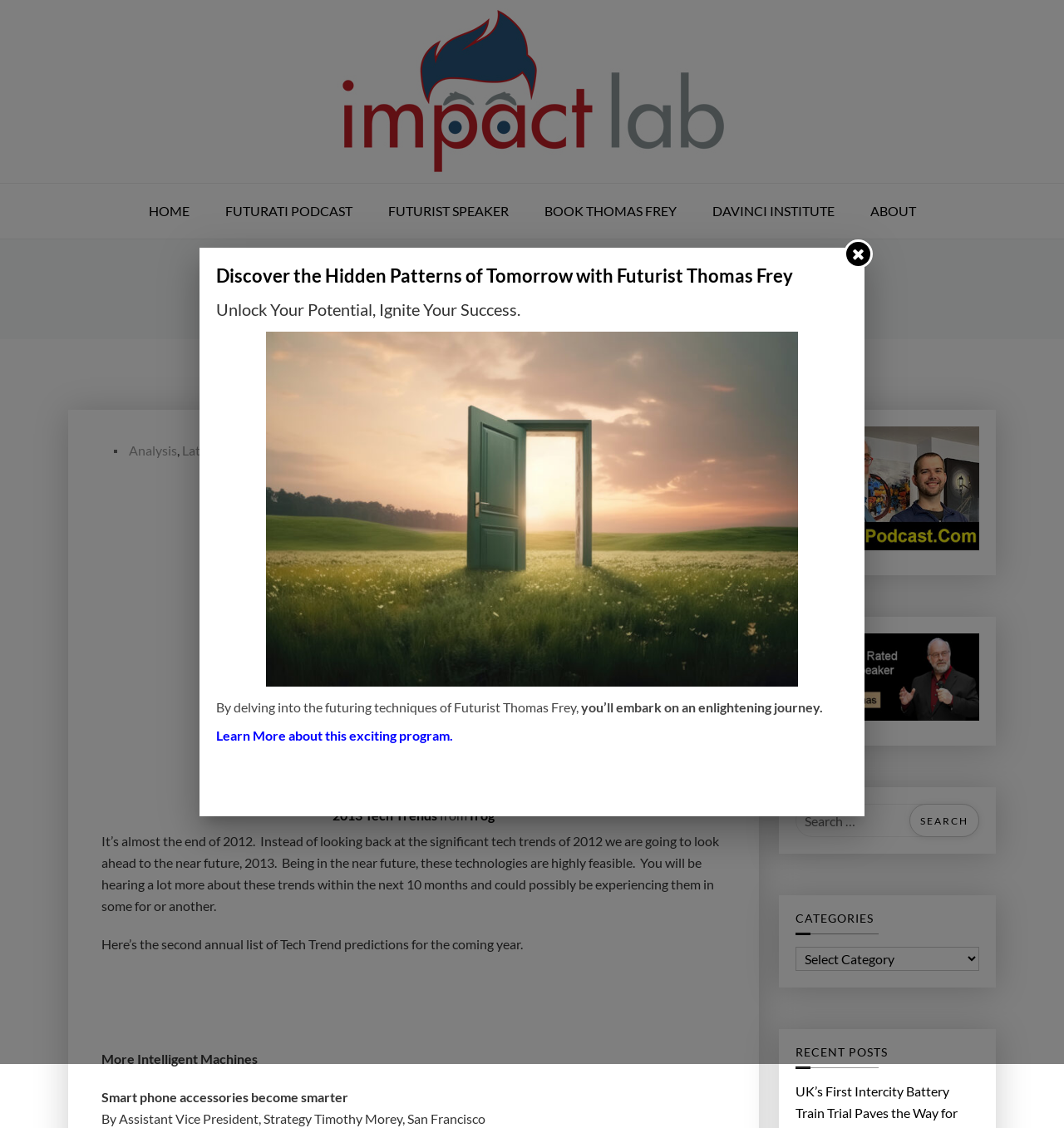Please specify the bounding box coordinates of the region to click in order to perform the following instruction: "Click on the 'HOME' link".

[0.124, 0.163, 0.193, 0.211]